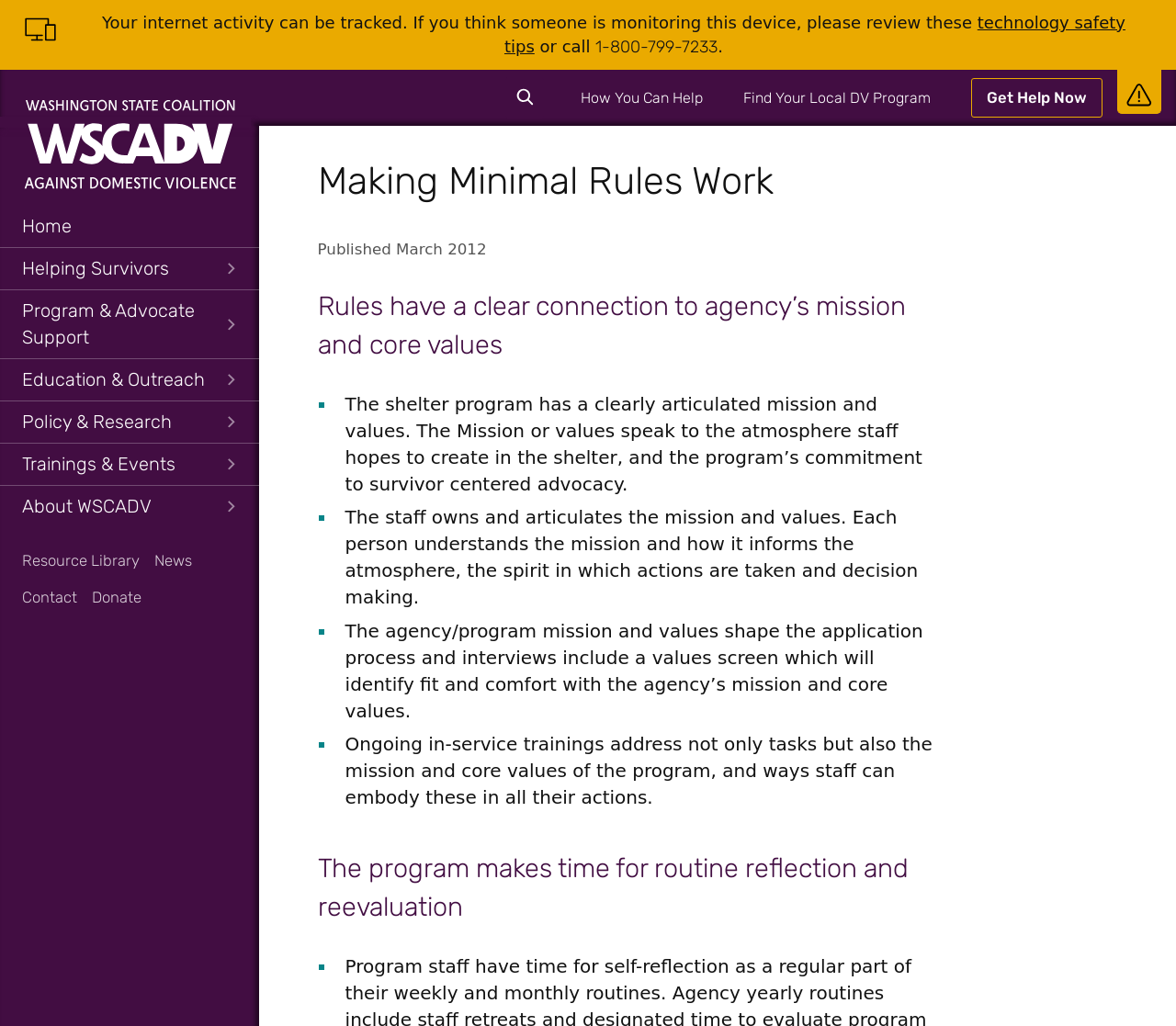Please find the bounding box coordinates of the clickable region needed to complete the following instruction: "Search the site". The bounding box coordinates must consist of four float numbers between 0 and 1, i.e., [left, top, right, bottom].

[0.43, 0.075, 0.462, 0.115]